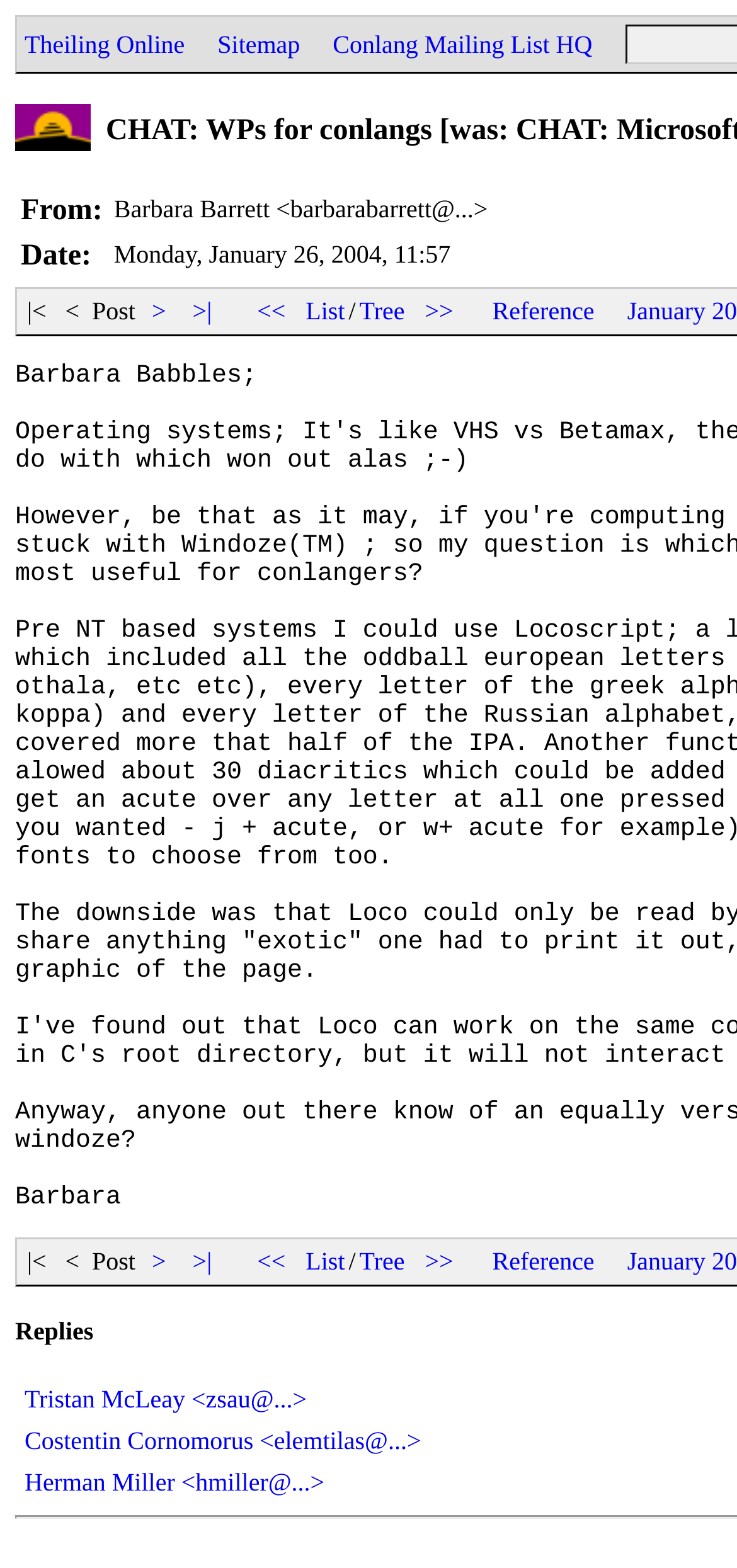Give a concise answer using only one word or phrase for this question:
How many people are listed in the table at the bottom of the page?

3